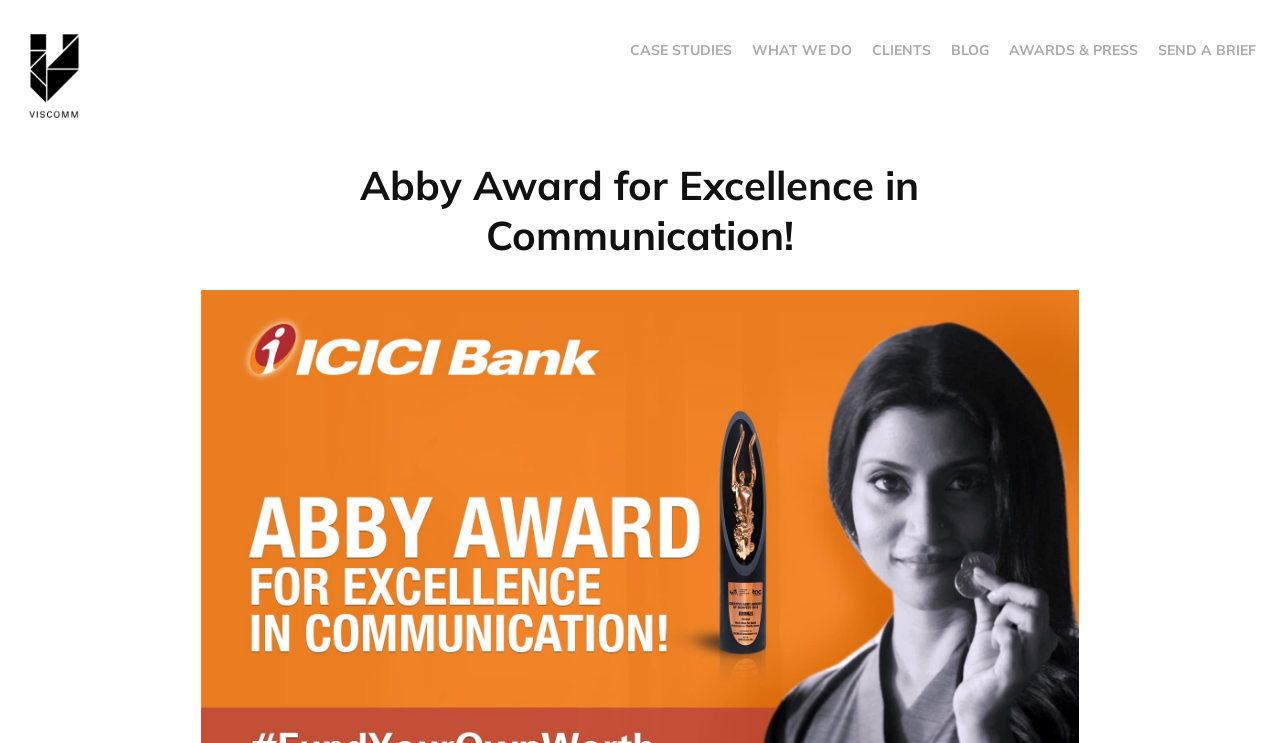Reply to the question below using a single word or brief phrase:
What is the award mentioned in the header?

Abby Award